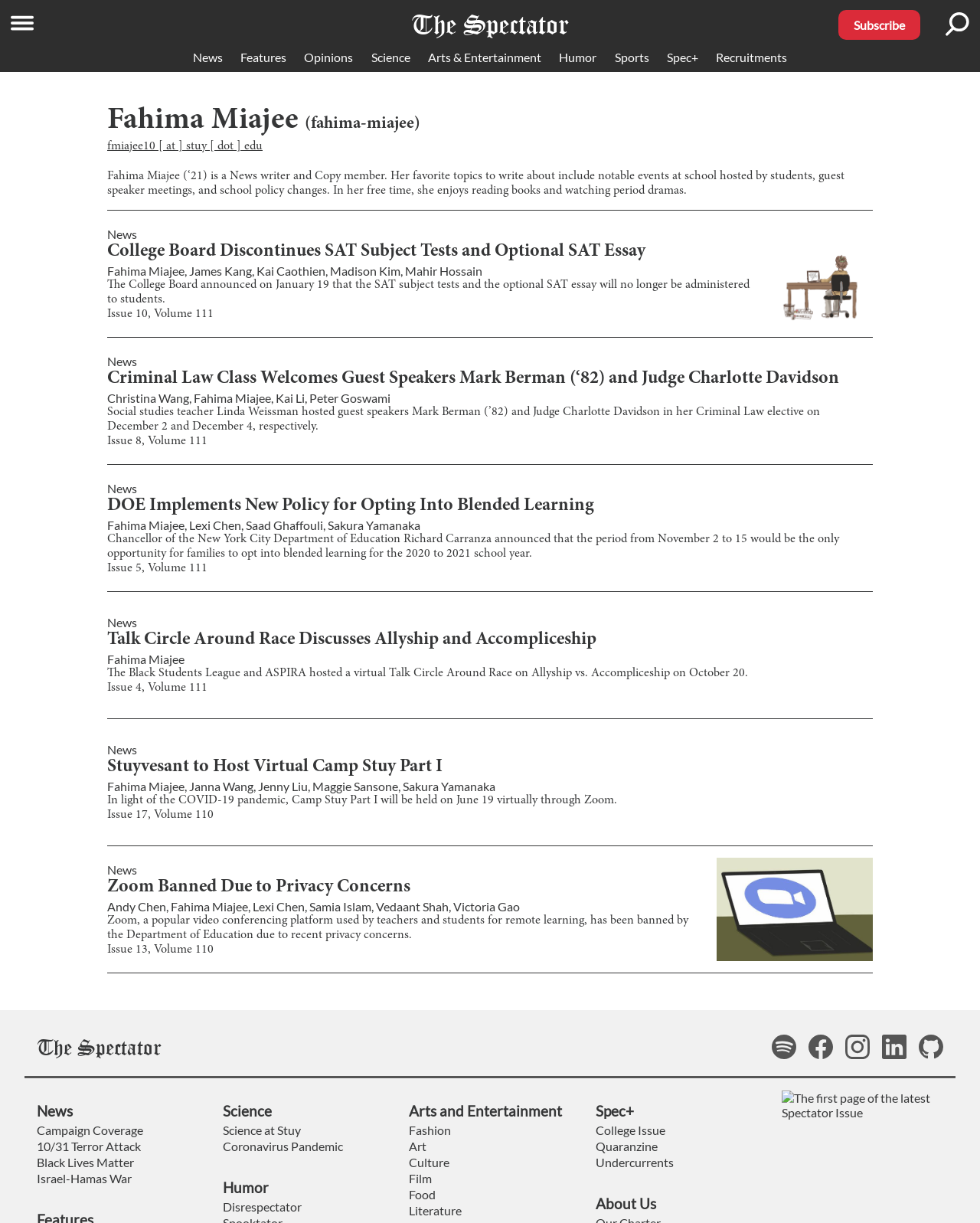Describe all significant elements and features of the webpage.

This webpage is about Fahima Miajee, a news writer and copy member, featuring her profile and articles she has written. At the top of the page, there is a navigation bar with links to different sections of the website, including "The Spectator", "News", "Features", "Opinions", and more. On the top right corner, there is a search bar with a magnifying glass icon.

Below the navigation bar, there is a main section that displays Fahima Miajee's profile information, including her name, email address, and a brief bio that describes her interests and favorite topics to write about. 

The main content of the page is divided into several sections, each featuring a news article written by Fahima Miajee. Each article has a heading, a brief summary, and links to read more. The articles are arranged in a vertical layout, with the most recent ones at the top. The articles cover various topics, including school events, policy changes, and guest speaker meetings.

On the right side of the page, there are images of cover pages for each issue of the publication, which can be clicked to read more. At the bottom of the page, there are links to social media platforms, including Facebook and Spotify, where readers can find more content from The Spectator.